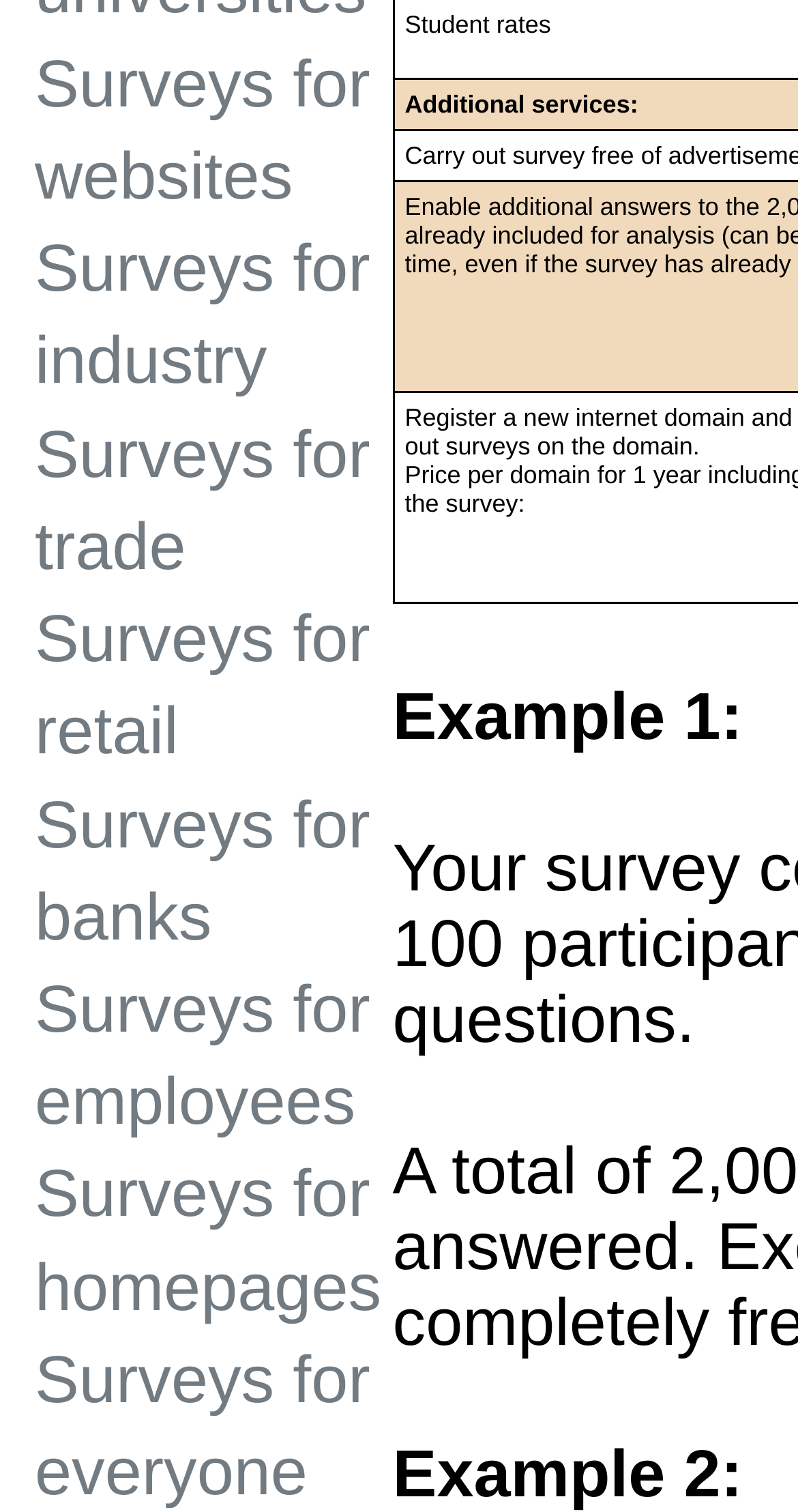Please specify the bounding box coordinates of the element that should be clicked to execute the given instruction: 'Go to Surveys for retail'. Ensure the coordinates are four float numbers between 0 and 1, expressed as [left, top, right, bottom].

[0.044, 0.398, 0.464, 0.508]